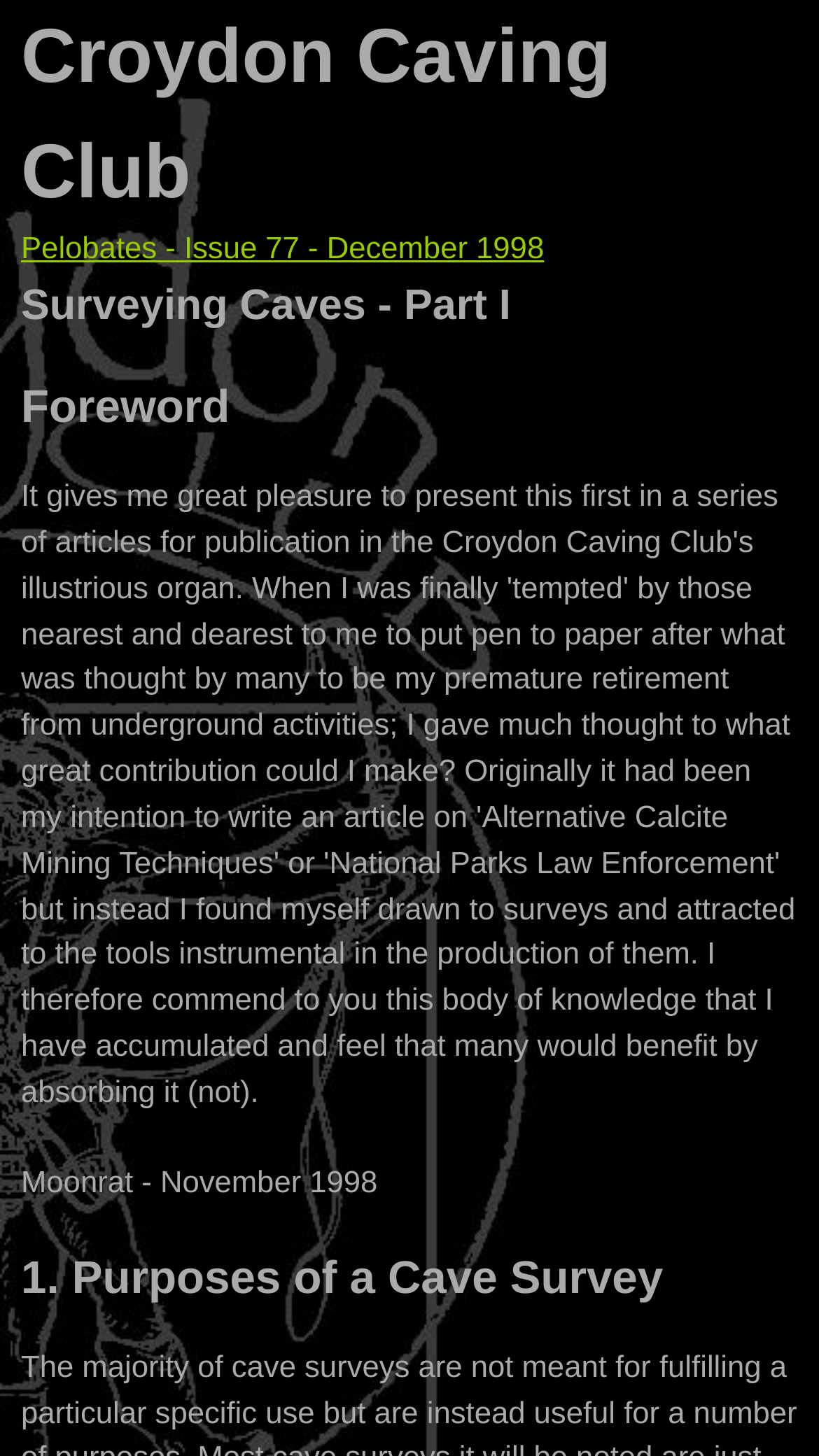What is the purpose of a cave survey?
Carefully analyze the image and provide a thorough answer to the question.

Although the webpage mentions '1. Purposes of a Cave Survey' as a heading, it does not provide the actual purpose of a cave survey. Therefore, the answer is 'Not specified'.